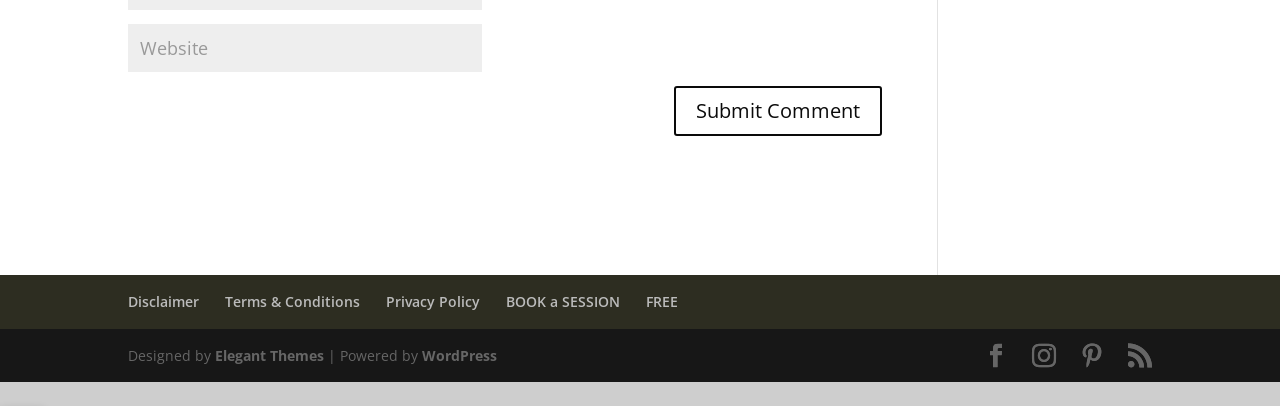Determine the coordinates of the bounding box for the clickable area needed to execute this instruction: "Enter website information".

[0.1, 0.058, 0.377, 0.177]